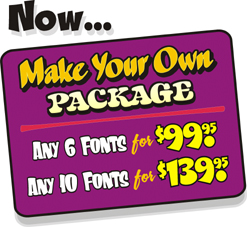What is the price for any 6 fonts?
Based on the image content, provide your answer in one word or a short phrase.

$99.95